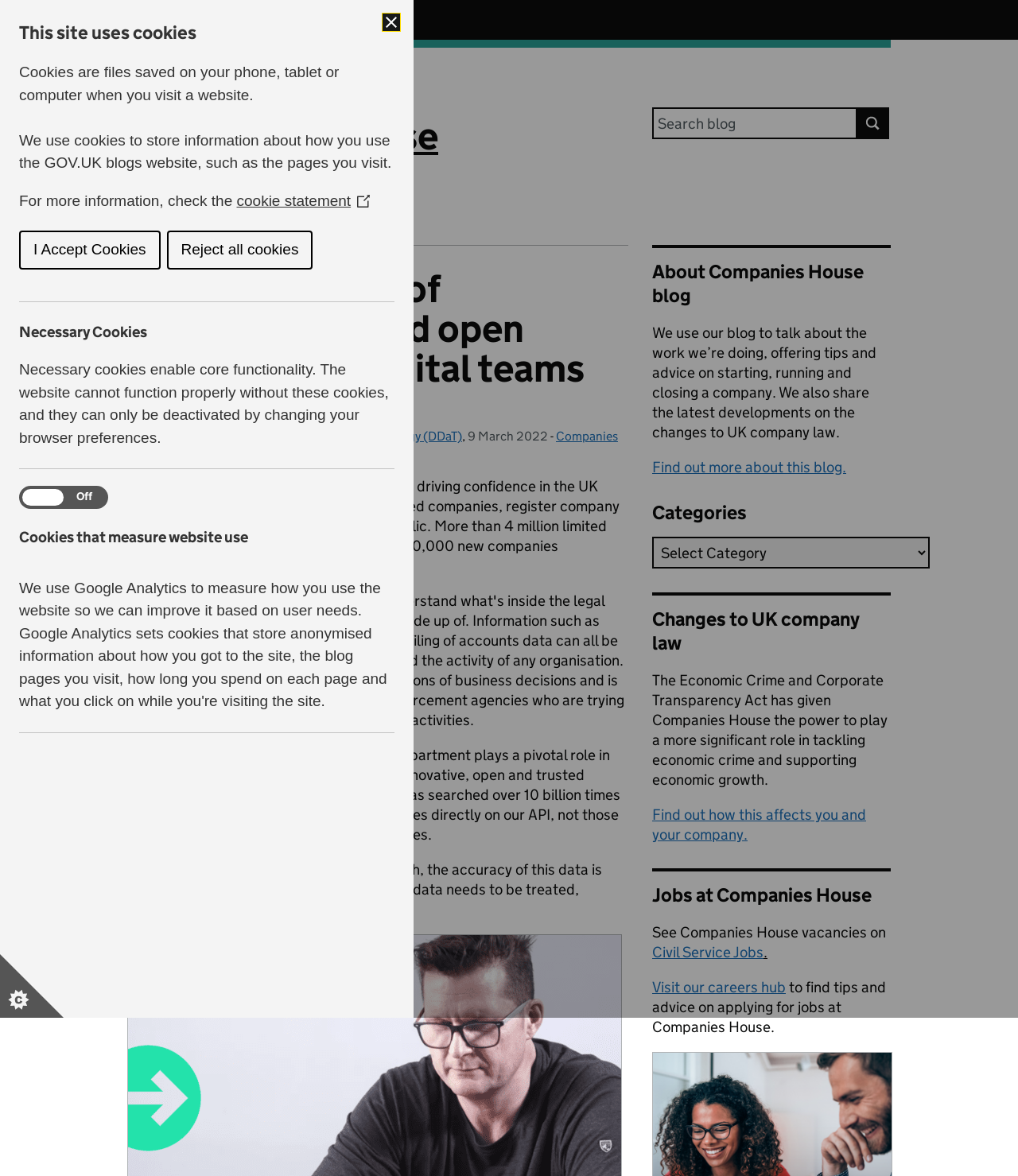Show me the bounding box coordinates of the clickable region to achieve the task as per the instruction: "Learn more about Companies House transformation".

[0.125, 0.364, 0.607, 0.391]